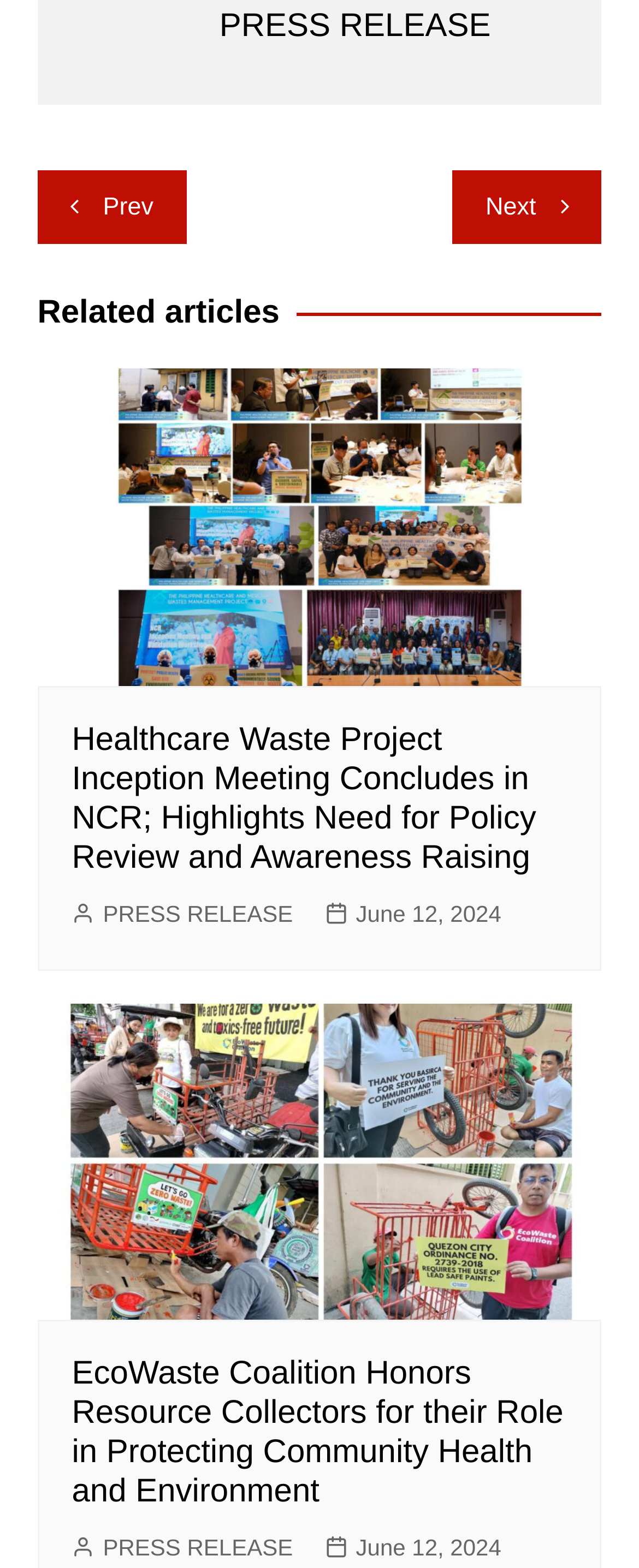Identify the bounding box coordinates for the element you need to click to achieve the following task: "Read the article 'Healthcare Waste Project Inception Meeting Concludes in NCR; Highlights Need for Policy Review and Awareness Raising'". The coordinates must be four float values ranging from 0 to 1, formatted as [left, top, right, bottom].

[0.112, 0.46, 0.888, 0.56]